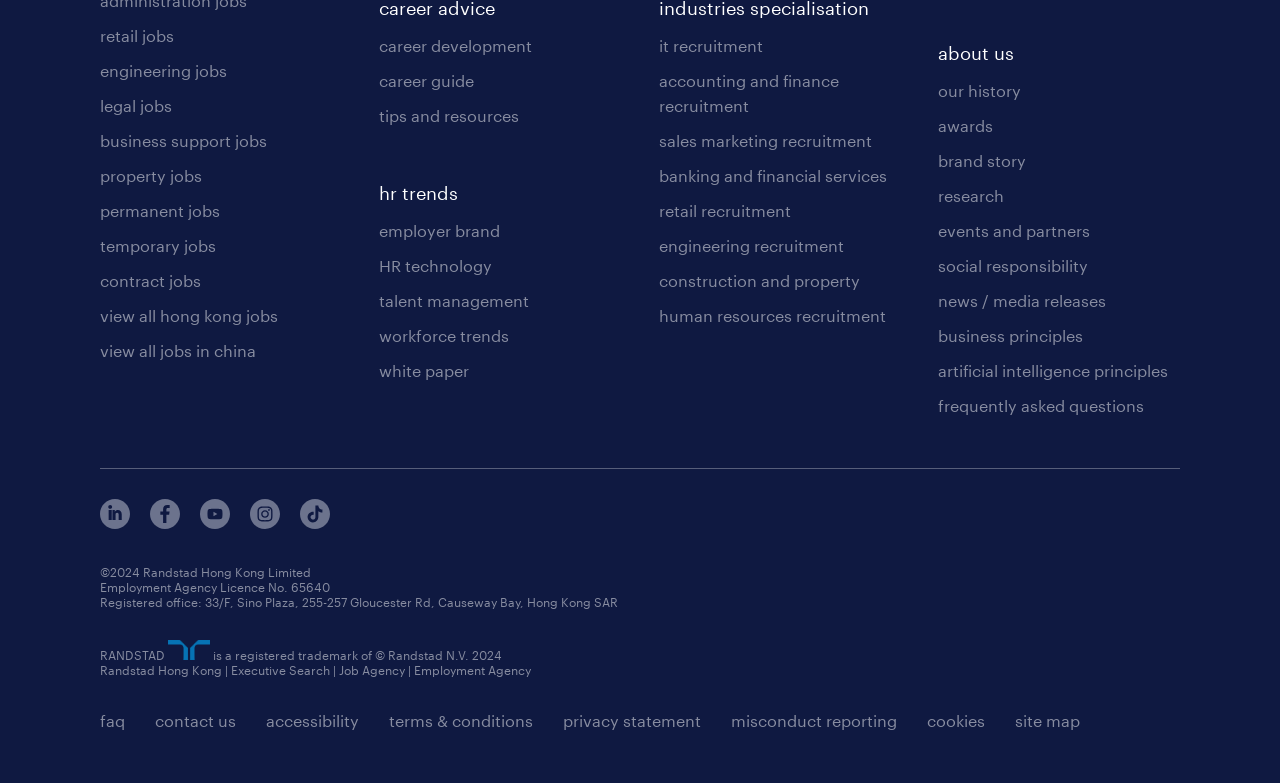Determine the bounding box coordinates for the area that needs to be clicked to fulfill this task: "Follow on LinkedIn". The coordinates must be given as four float numbers between 0 and 1, i.e., [left, top, right, bottom].

[0.078, 0.655, 0.102, 0.679]